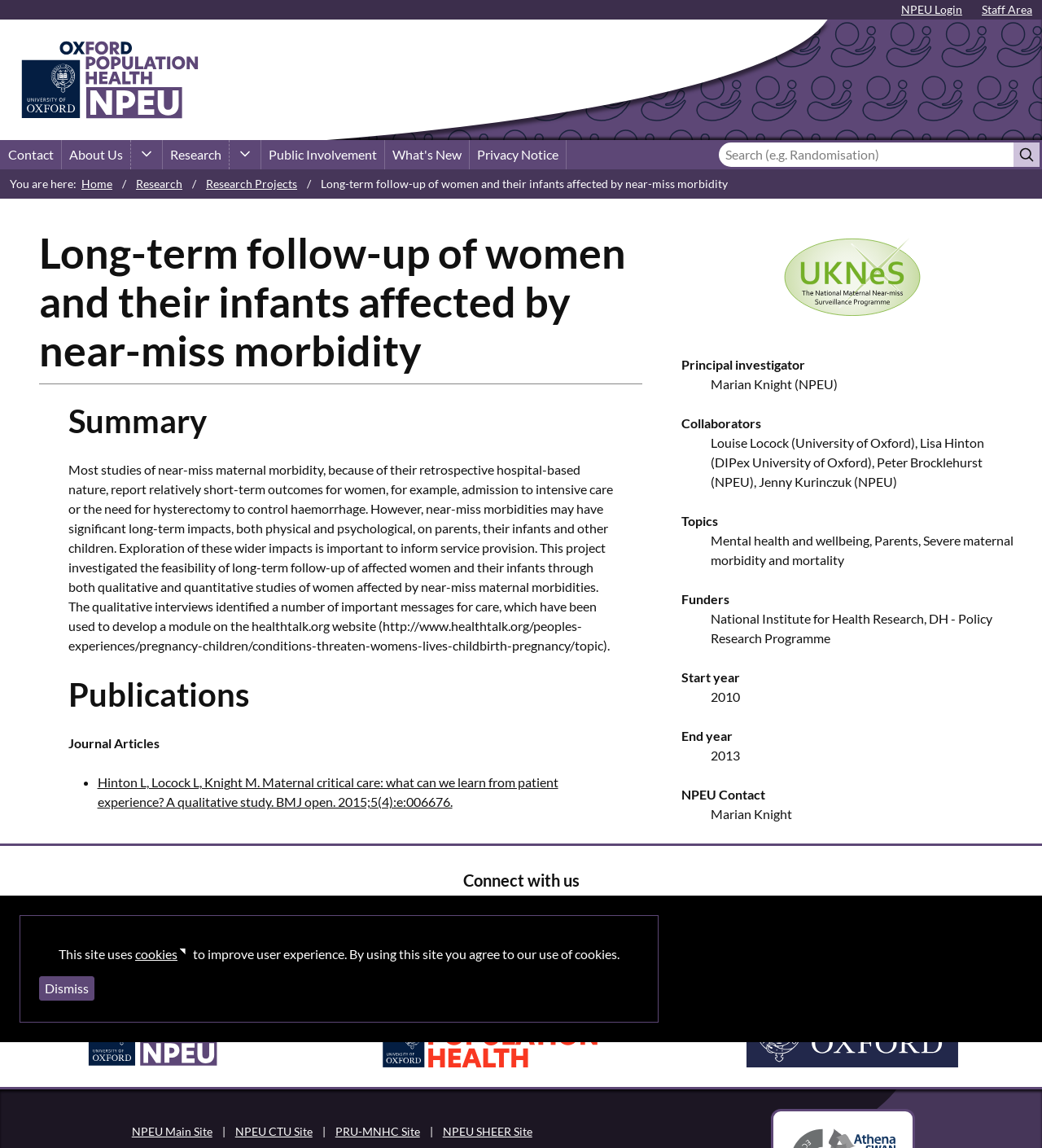Detail the features and information presented on the webpage.

The webpage is about the National Perinatal Epidemiology Unit (NPEU) at the University of Oxford. At the top of the page, there is a banner with several links, including "Skip to content", "Skip to navigation", and "Skip to footer". There is also a login link and a staff area link at the top right corner.

Below the banner, there is a navigation menu with links to "Contact", "About Us", "Research", "Public Involvement", and "What's New". The "About Us" and "Research" links have sub-menus. There is also a search box at the top right corner.

The main content of the page is about a research project titled "Long-term follow-up of women and their infants affected by near-miss morbidity". The project's principal investigator, collaborators, topics, funders, start year, and end year are listed. There is also a summary of the project, which explains that it aims to investigate the long-term impacts of near-miss maternal morbidities on women, their infants, and other children.

Below the summary, there are sections for "Publications" and "Connect with us". The "Publications" section lists a journal article related to the project. The "Connect with us" section has links to Twitter and YouTube.

At the bottom of the page, there are logos for NPEU and Nuffield Department of Population Health. There is also a cookie policy notice at the bottom of the page, which can be dismissed by clicking the "Dismiss" button.